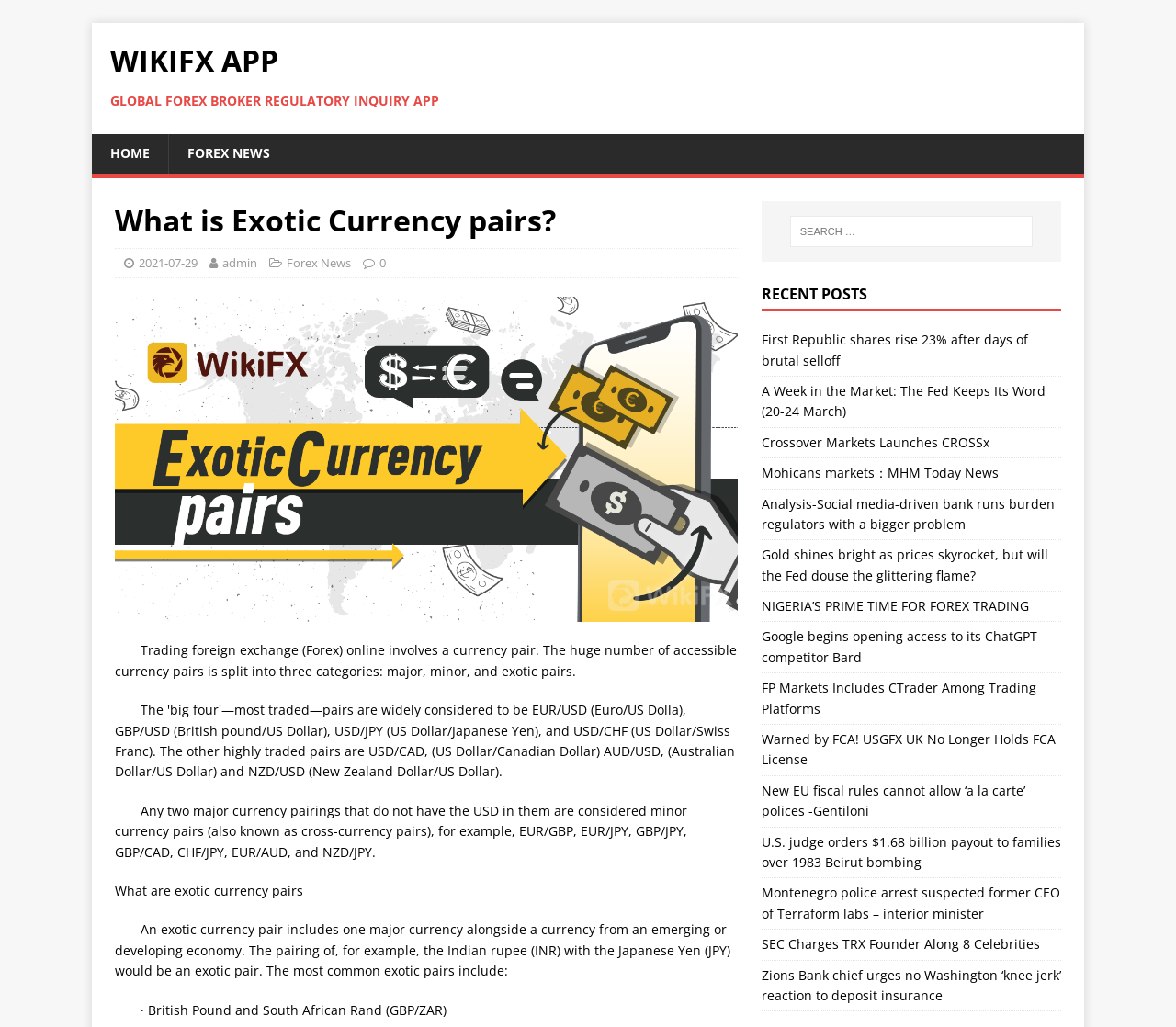Select the bounding box coordinates of the element I need to click to carry out the following instruction: "Read the article about Exotic Currency pairs".

[0.098, 0.196, 0.627, 0.233]